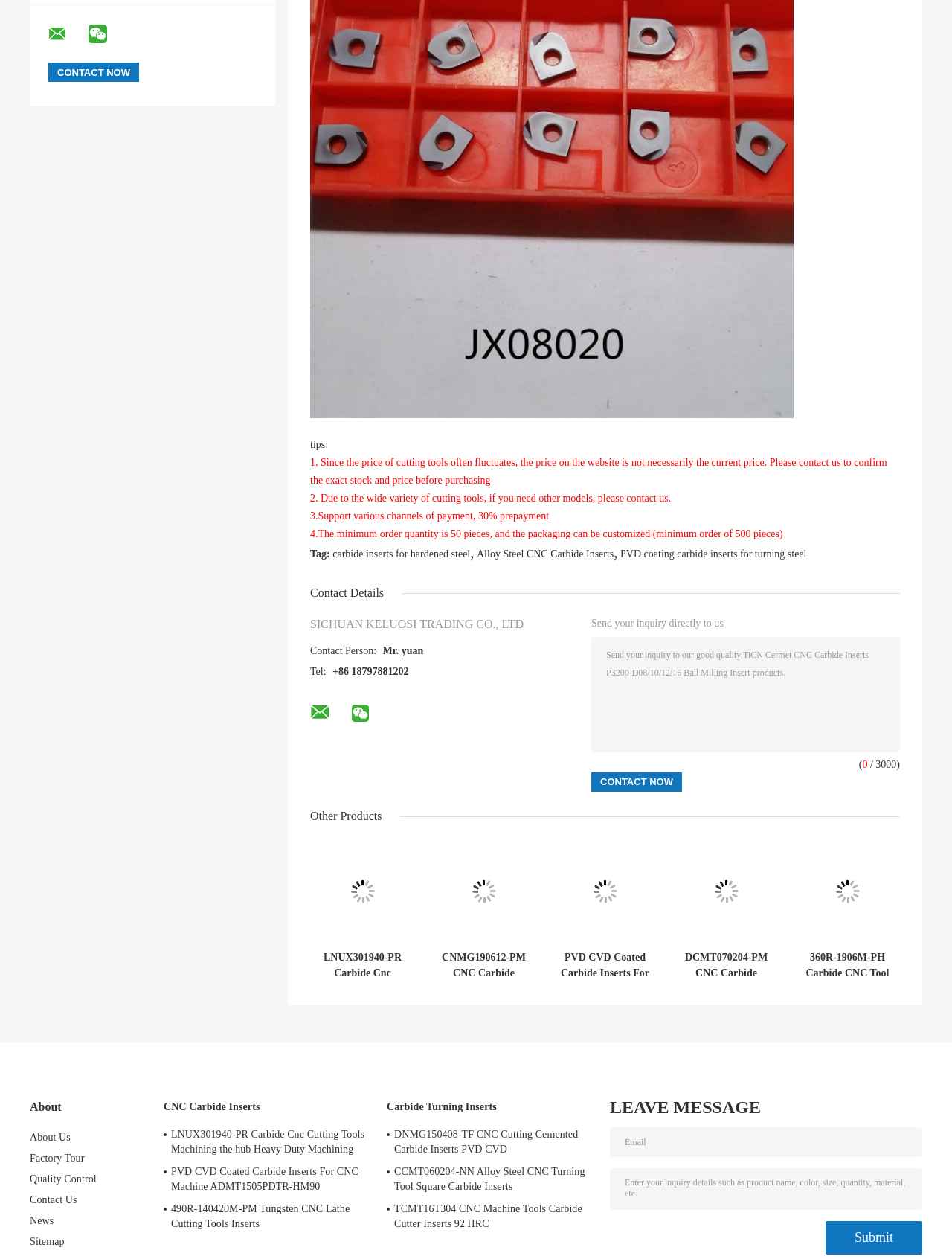Highlight the bounding box coordinates of the element that should be clicked to carry out the following instruction: "Click the 'Contact Now' button". The coordinates must be given as four float numbers ranging from 0 to 1, i.e., [left, top, right, bottom].

[0.051, 0.05, 0.146, 0.065]